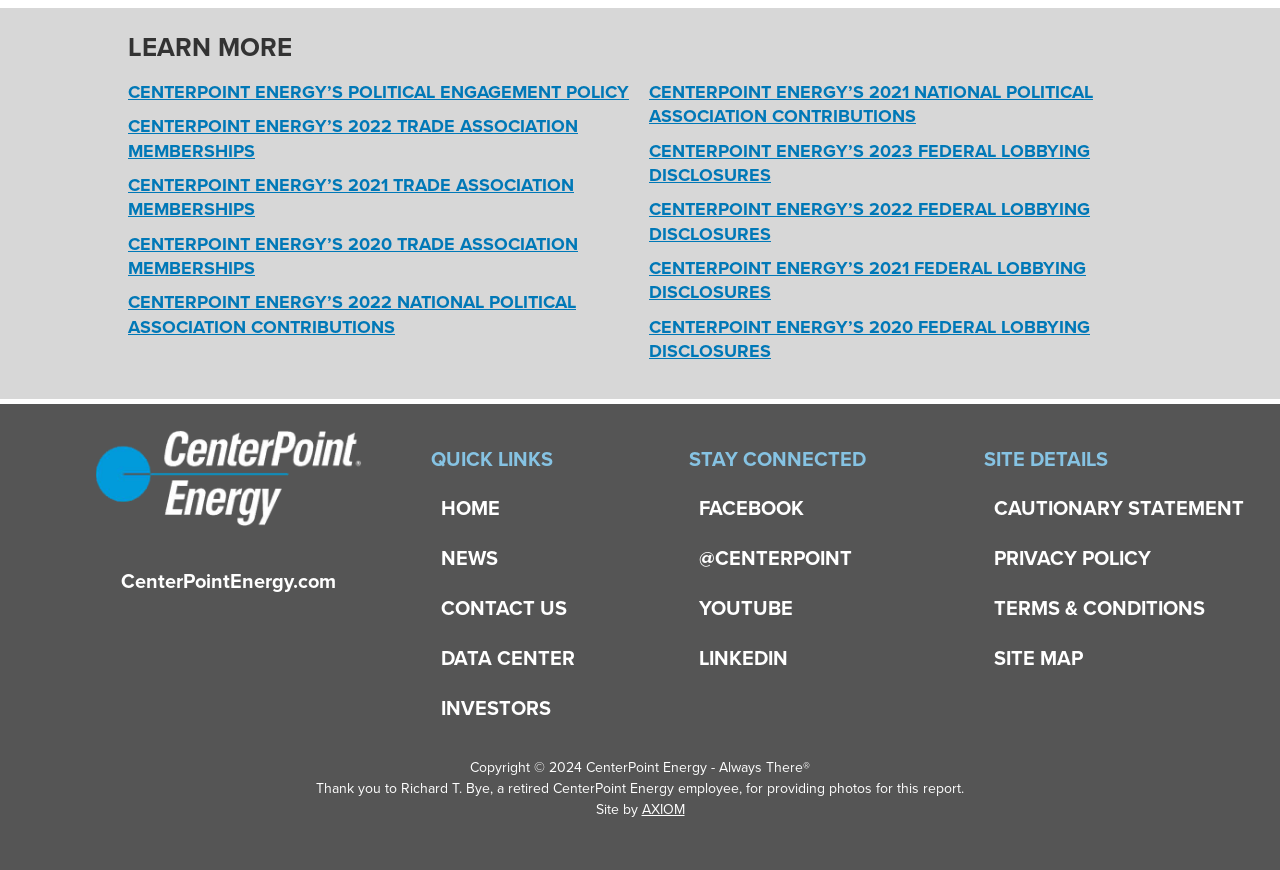Given the element description, predict the bounding box coordinates in the format (top-left x, top-left y, bottom-right x, bottom-right y). Make sure all values are between 0 and 1. Here is the element description: Terms & Conditions

[0.769, 0.67, 0.98, 0.727]